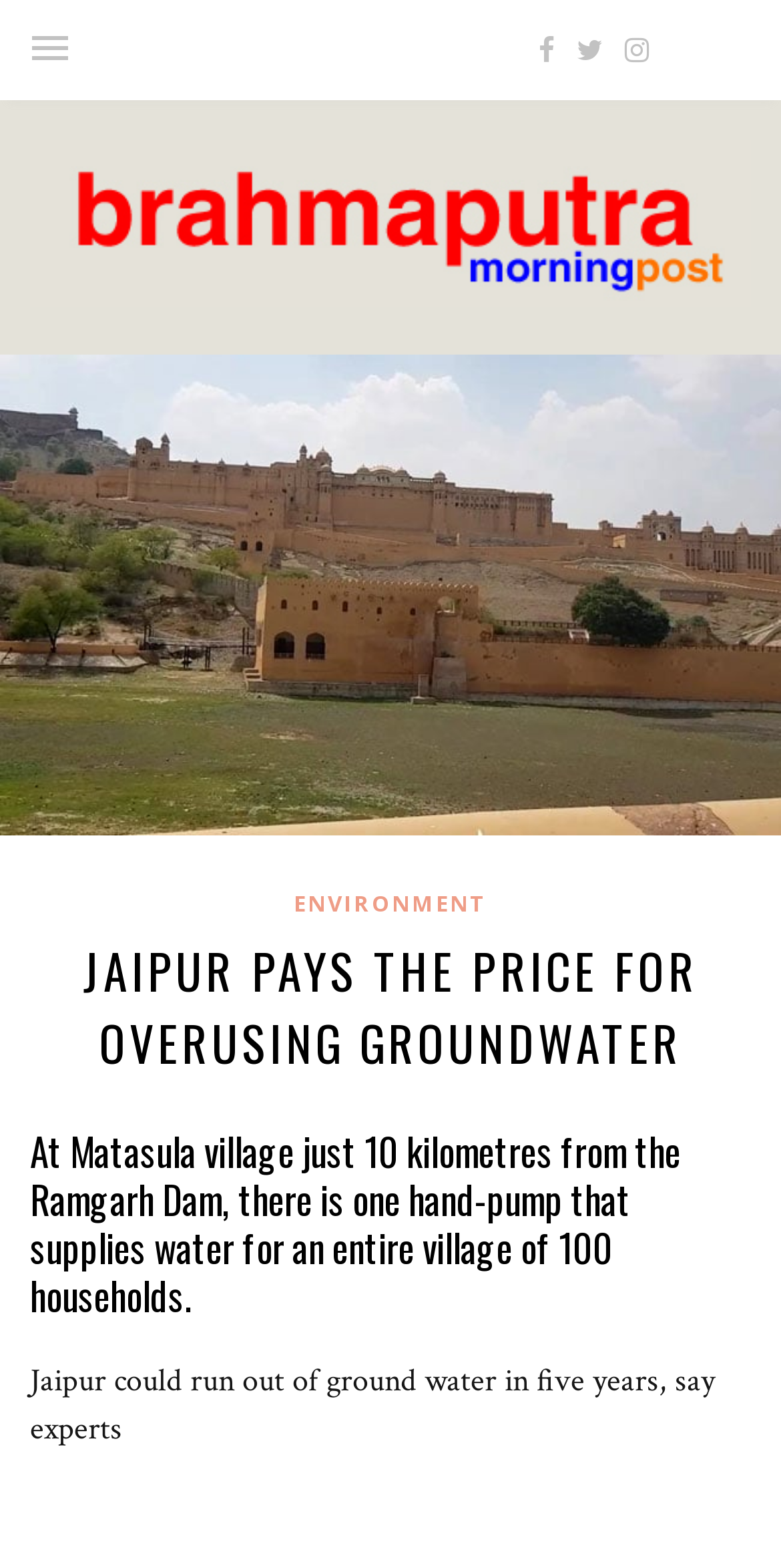Extract the bounding box for the UI element that matches this description: "Environment".

[0.376, 0.566, 0.624, 0.586]